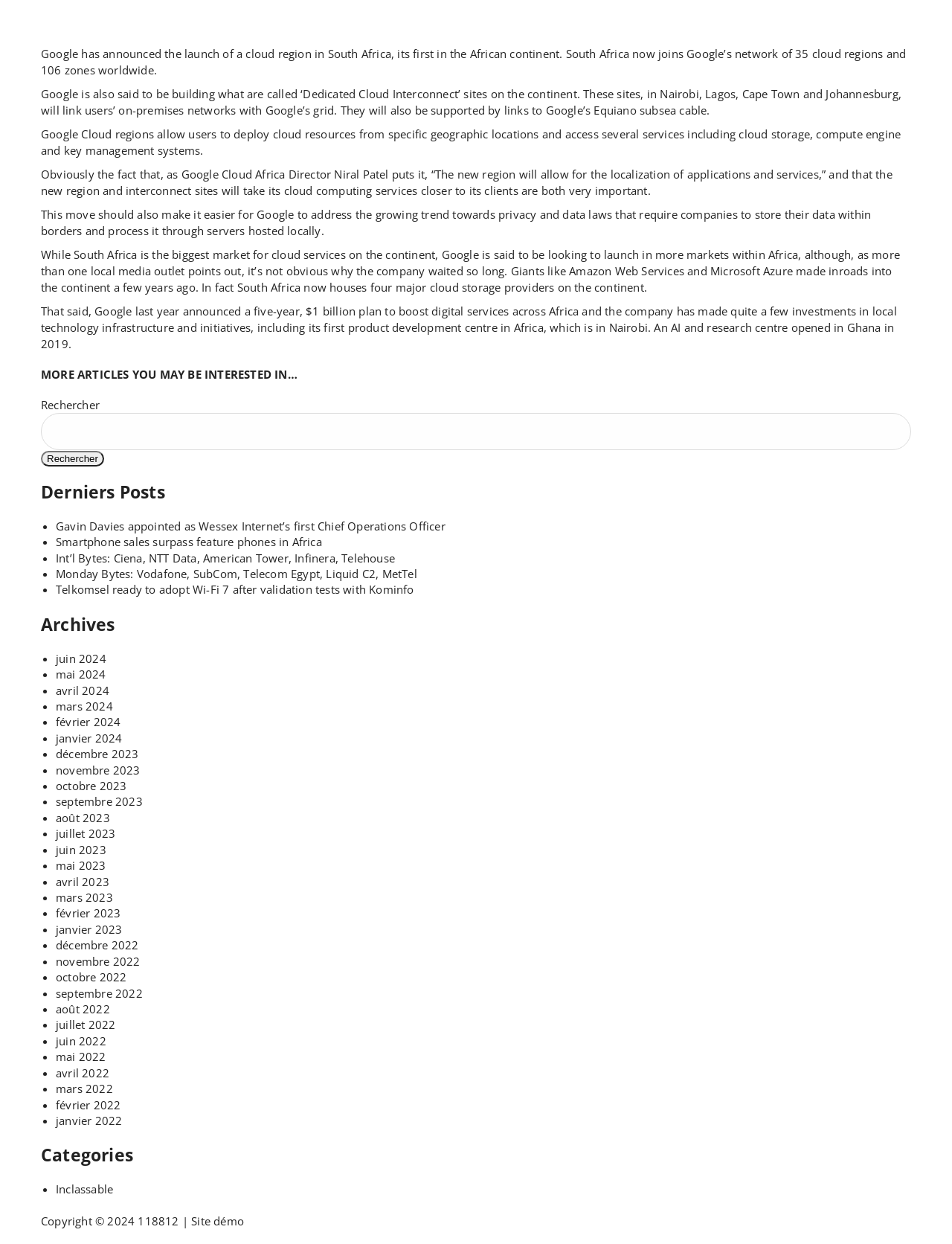Specify the bounding box coordinates of the area that needs to be clicked to achieve the following instruction: "Read more articles".

[0.043, 0.295, 0.957, 0.307]